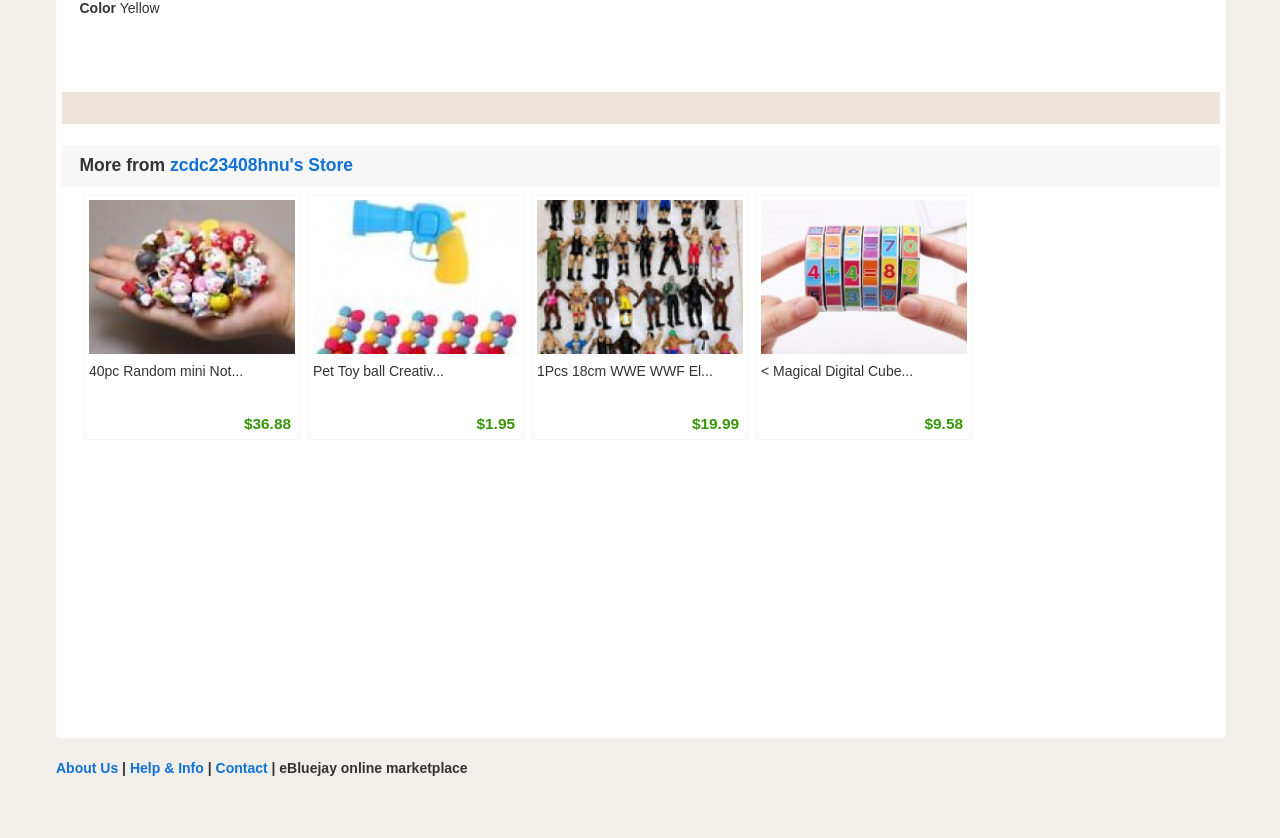Extract the bounding box for the UI element that matches this description: "About Us".

[0.044, 0.906, 0.092, 0.926]